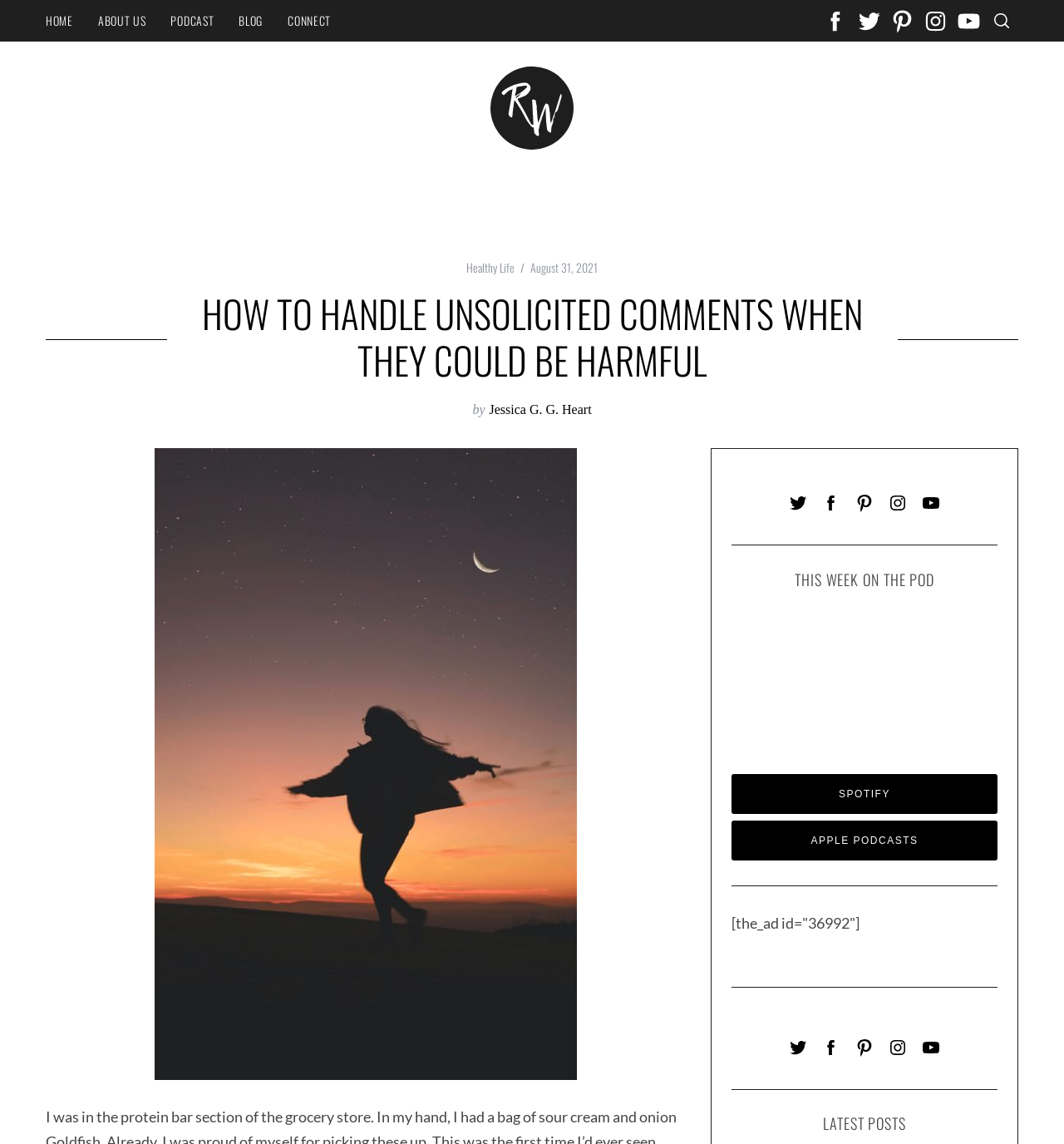What is the date of the latest article?
Could you answer the question with a detailed and thorough explanation?

I found the date of the latest article by looking at the 'time' element under the 'HeaderAsNonLandmark' element, which contains the text 'August 31, 2021'.